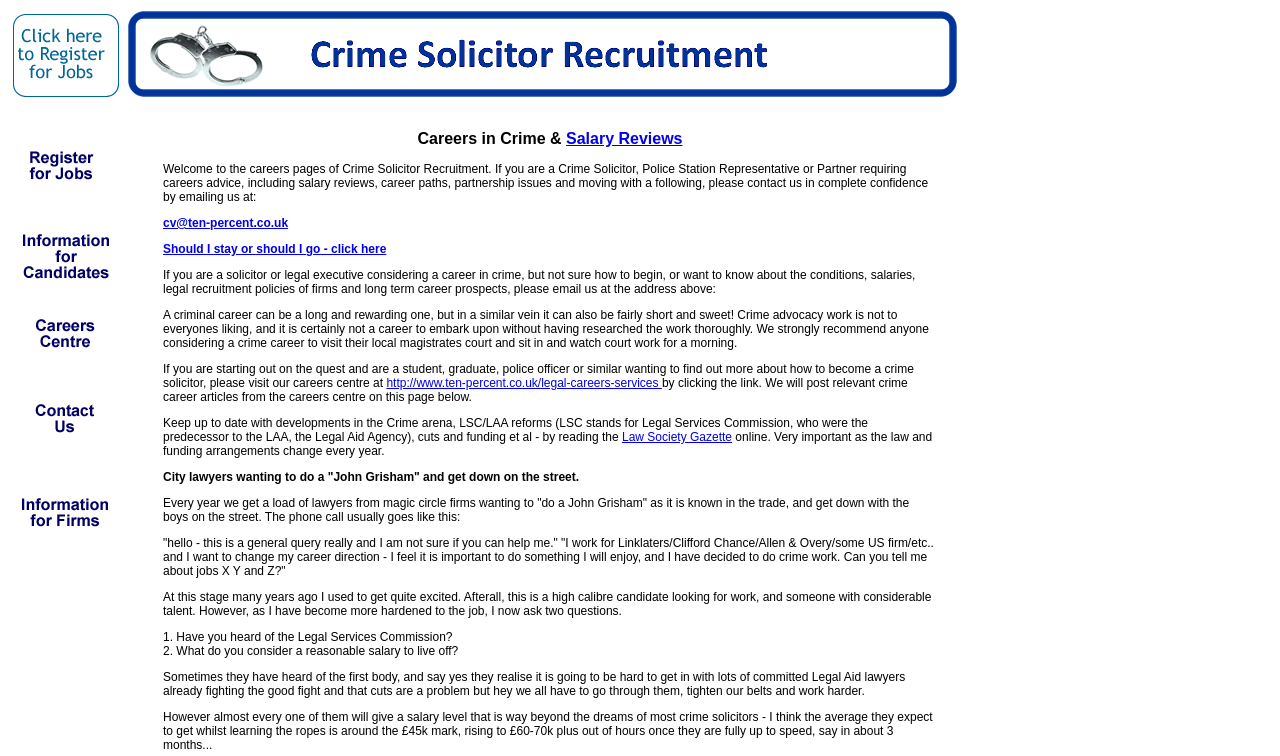Please provide a brief answer to the following inquiry using a single word or phrase:
What is the average salary expected by city lawyers wanting to do crime work?

£45k-£60-70k